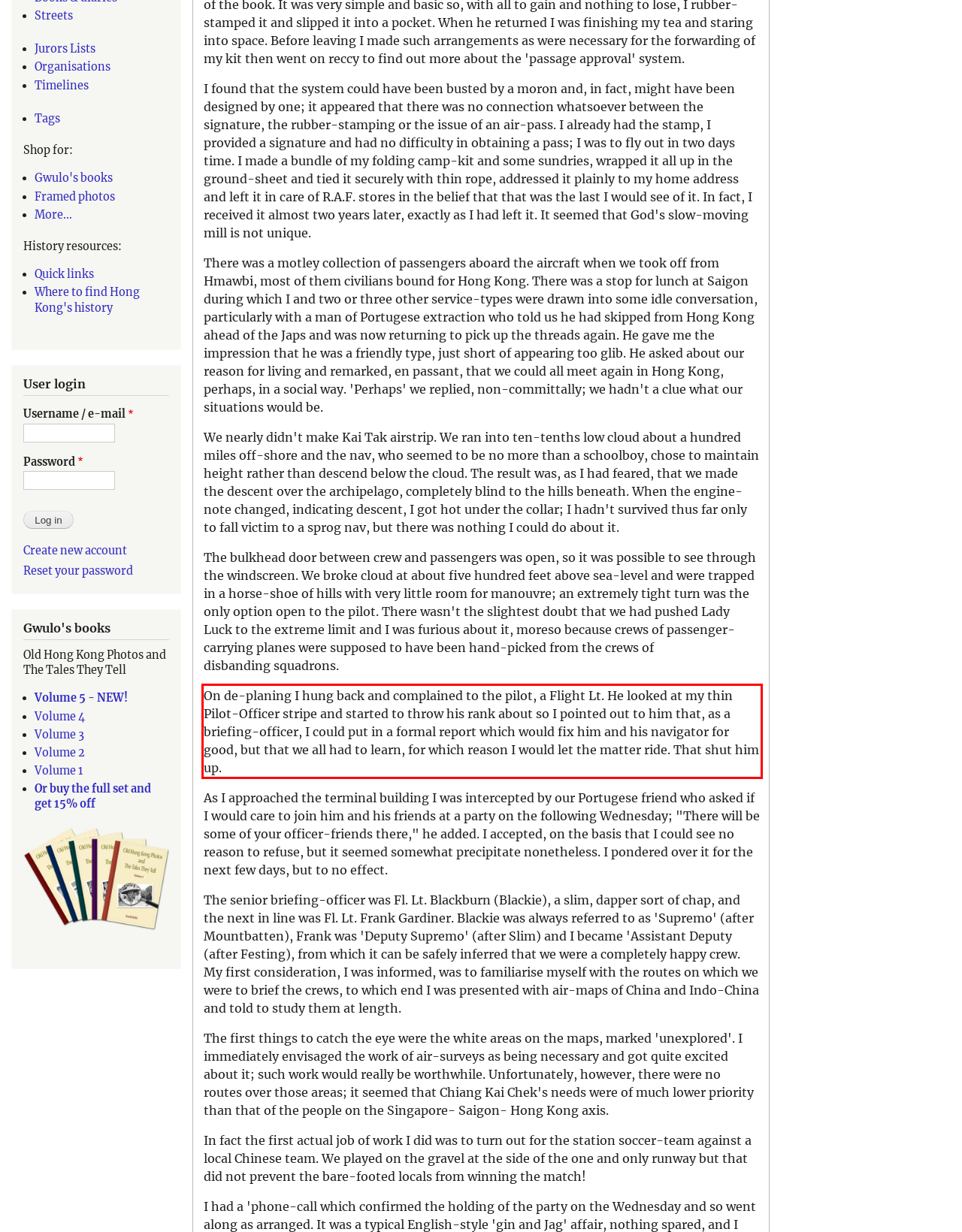Please recognize and transcribe the text located inside the red bounding box in the webpage image.

On de-planing I hung back and complained to the pilot, a Flight Lt. He looked at my thin Pilot-Officer stripe and started to throw his rank about so I pointed out to him that, as a briefing-officer, I could put in a formal report which would fix him and his navigator for good, but that we all had to learn, for which reason I would let the matter ride. That shut him up.